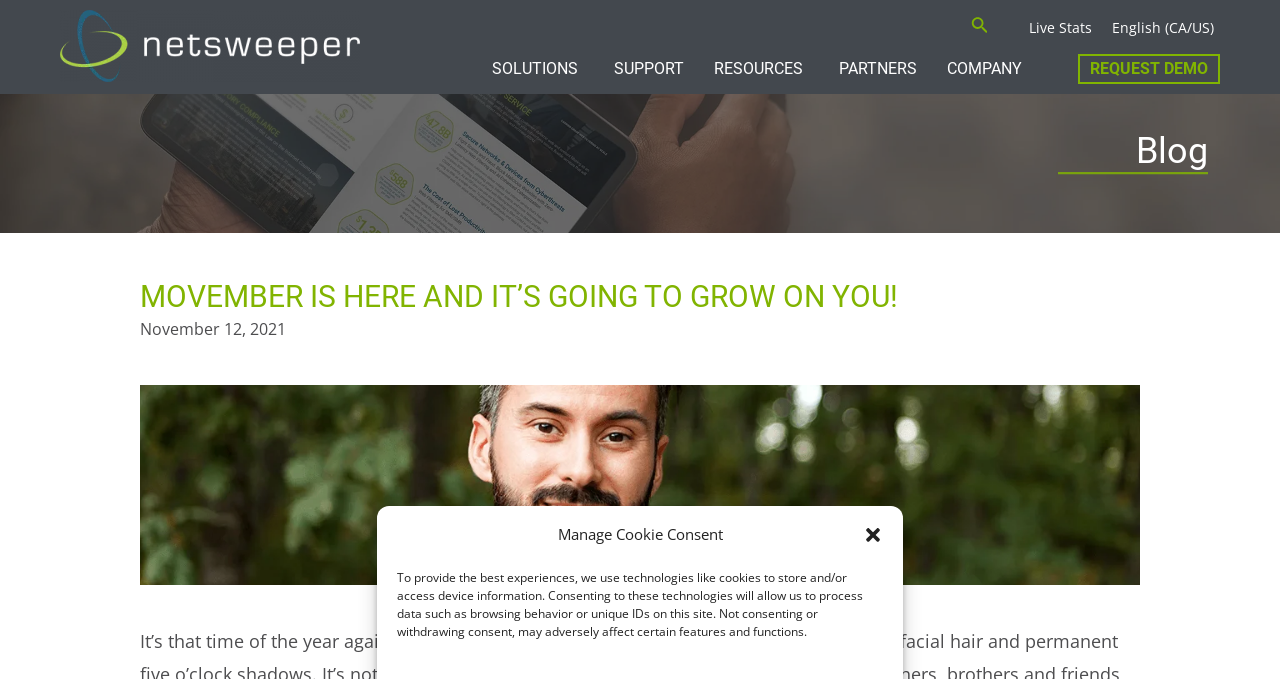Please identify the coordinates of the bounding box for the clickable region that will accomplish this instruction: "request a demo".

[0.842, 0.079, 0.953, 0.123]